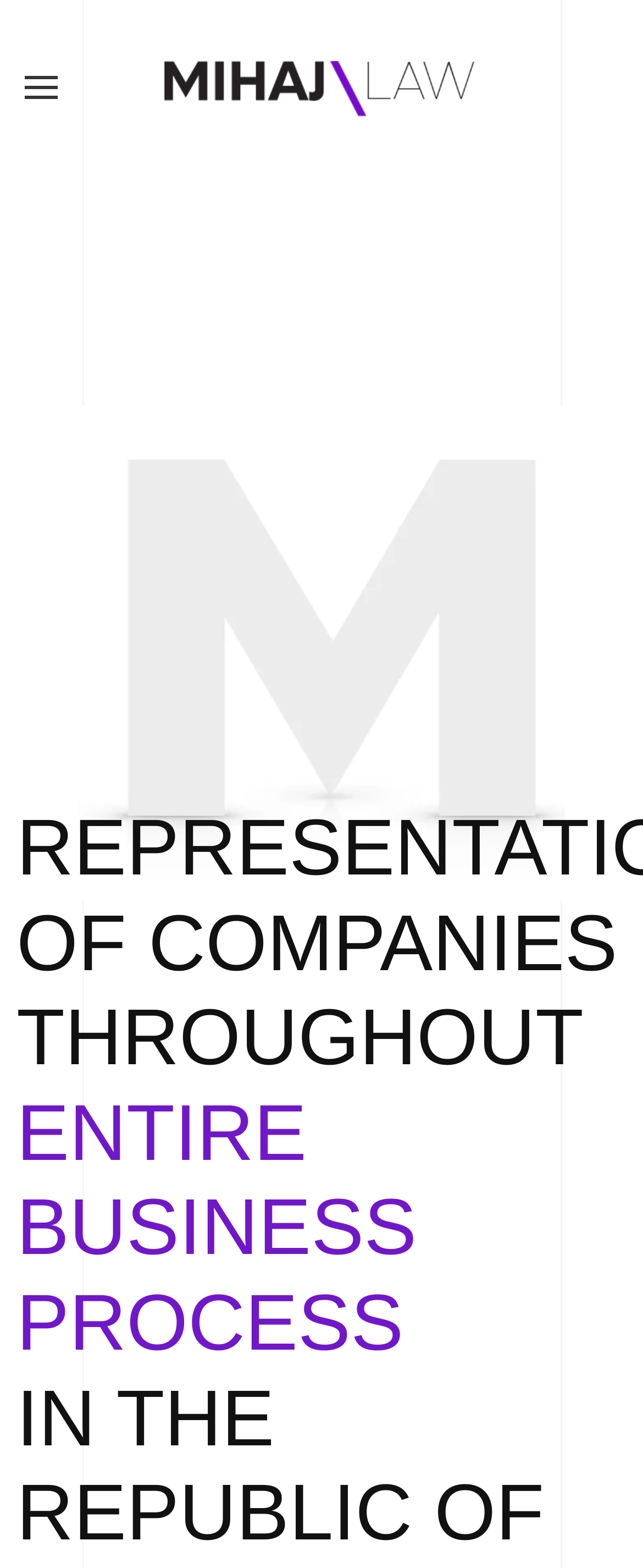Please determine the bounding box coordinates for the UI element described here. Use the format (top-left x, top-left y, bottom-right x, bottom-right y) with values bounded between 0 and 1: aria-label="Open Menu"

[0.038, 0.0, 0.09, 0.112]